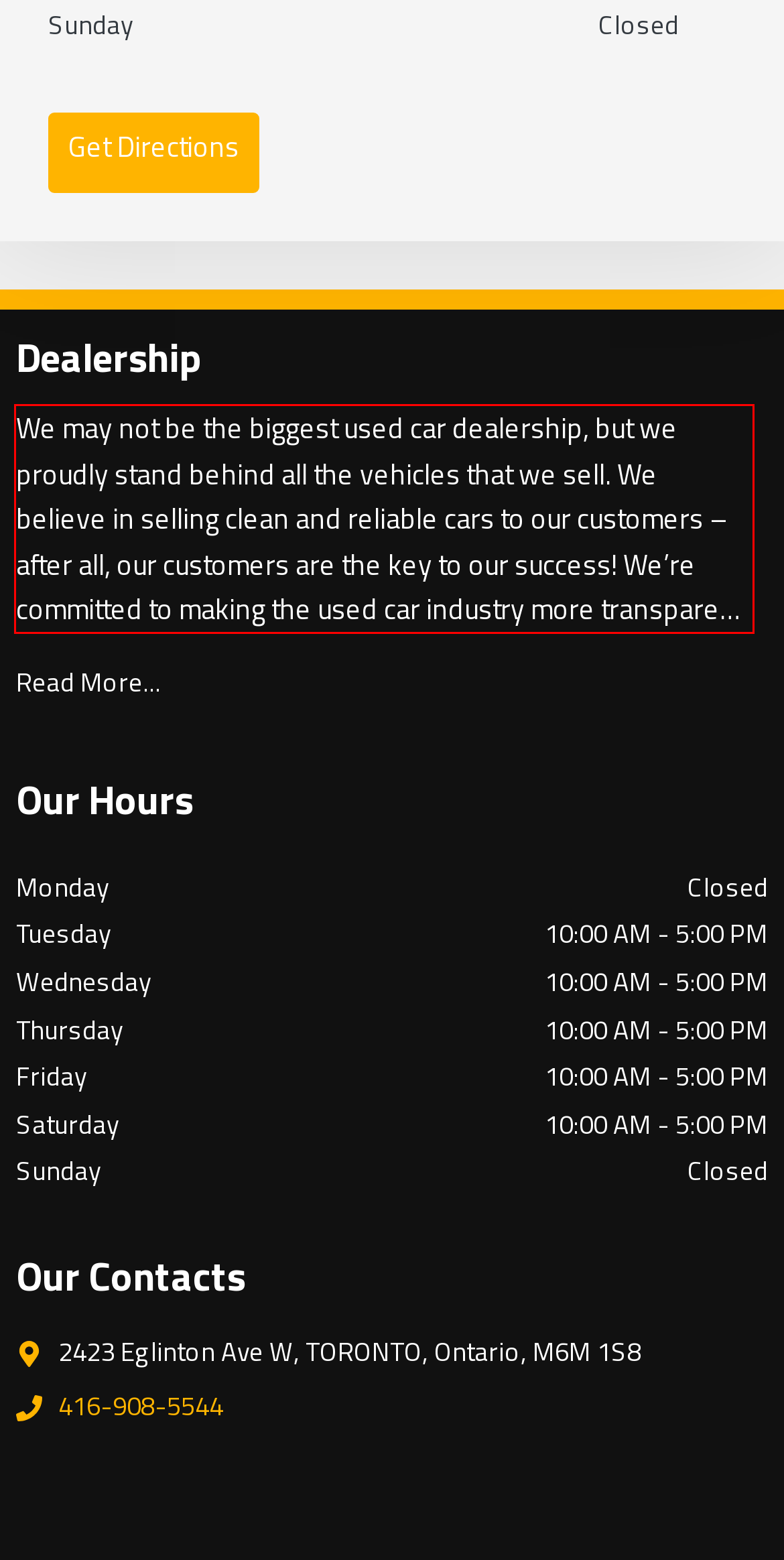You are provided with a screenshot of a webpage containing a red bounding box. Please extract the text enclosed by this red bounding box.

We may not be the biggest used car dealership, but we proudly stand behind all the vehicles that we sell. We believe in selling clean and reliable cars to our customers – after all, our customers are the key to our success! We’re committed to making the used car industry more transparent by providing information up-front and educating our customers. We also want to make the car buying experience fun - pressure & hassle free. Come check out our amazing inventory in person! All of our cars are clean and ready for you to take them home.